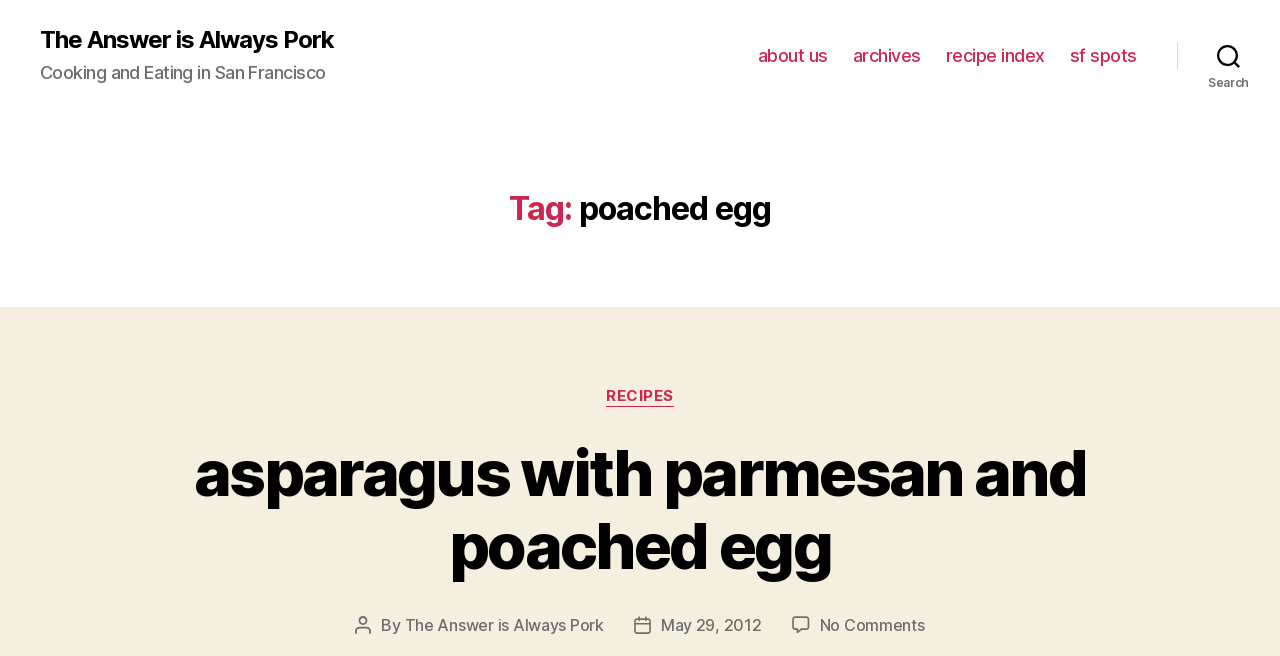Please identify the bounding box coordinates of the element I should click to complete this instruction: 'view recipe index'. The coordinates should be given as four float numbers between 0 and 1, like this: [left, top, right, bottom].

[0.739, 0.068, 0.816, 0.101]